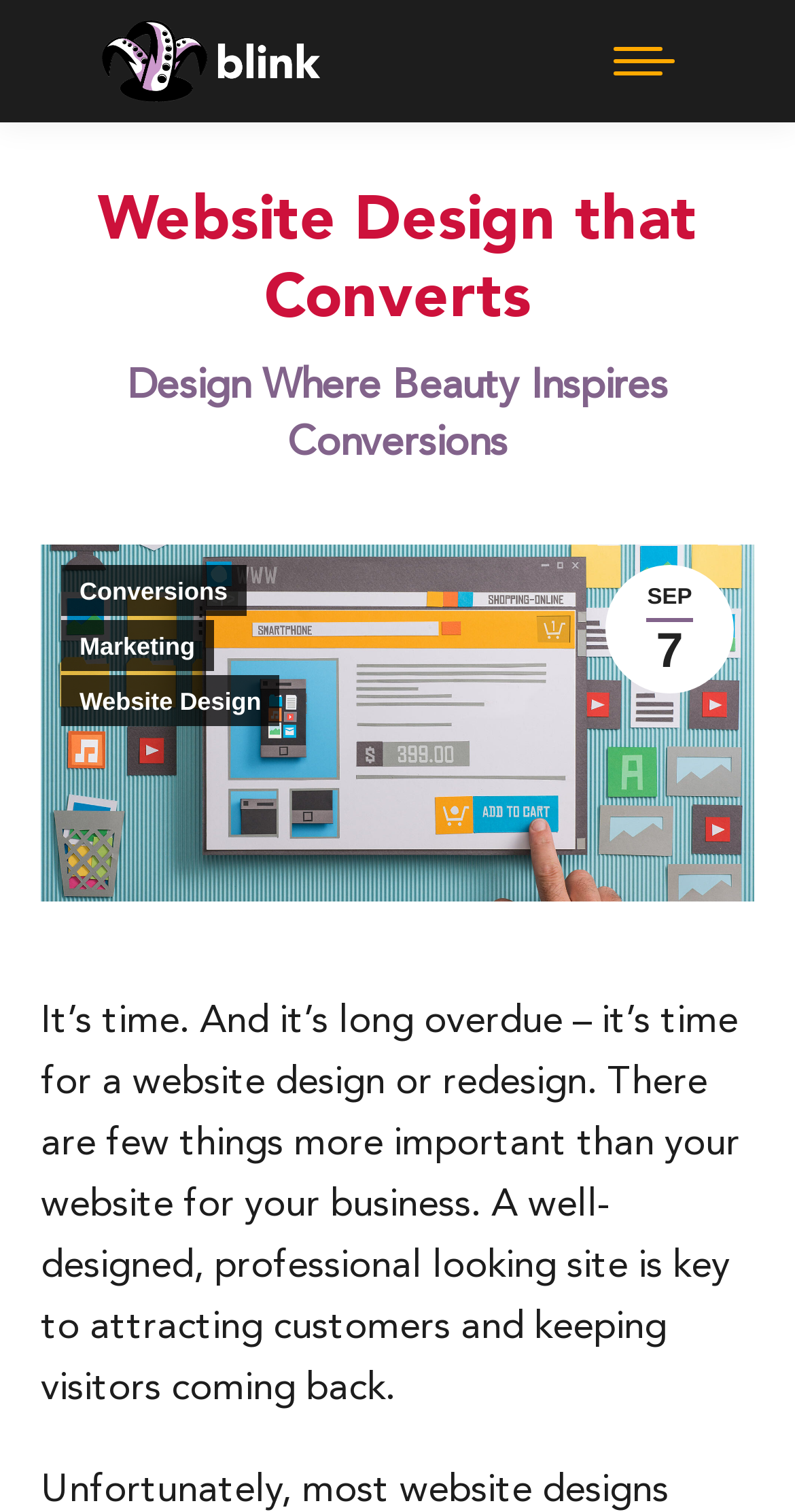Bounding box coordinates should be in the format (top-left x, top-left y, bottom-right x, bottom-right y) and all values should be floating point numbers between 0 and 1. Determine the bounding box coordinate for the UI element described as: Website Design

[0.077, 0.446, 0.352, 0.48]